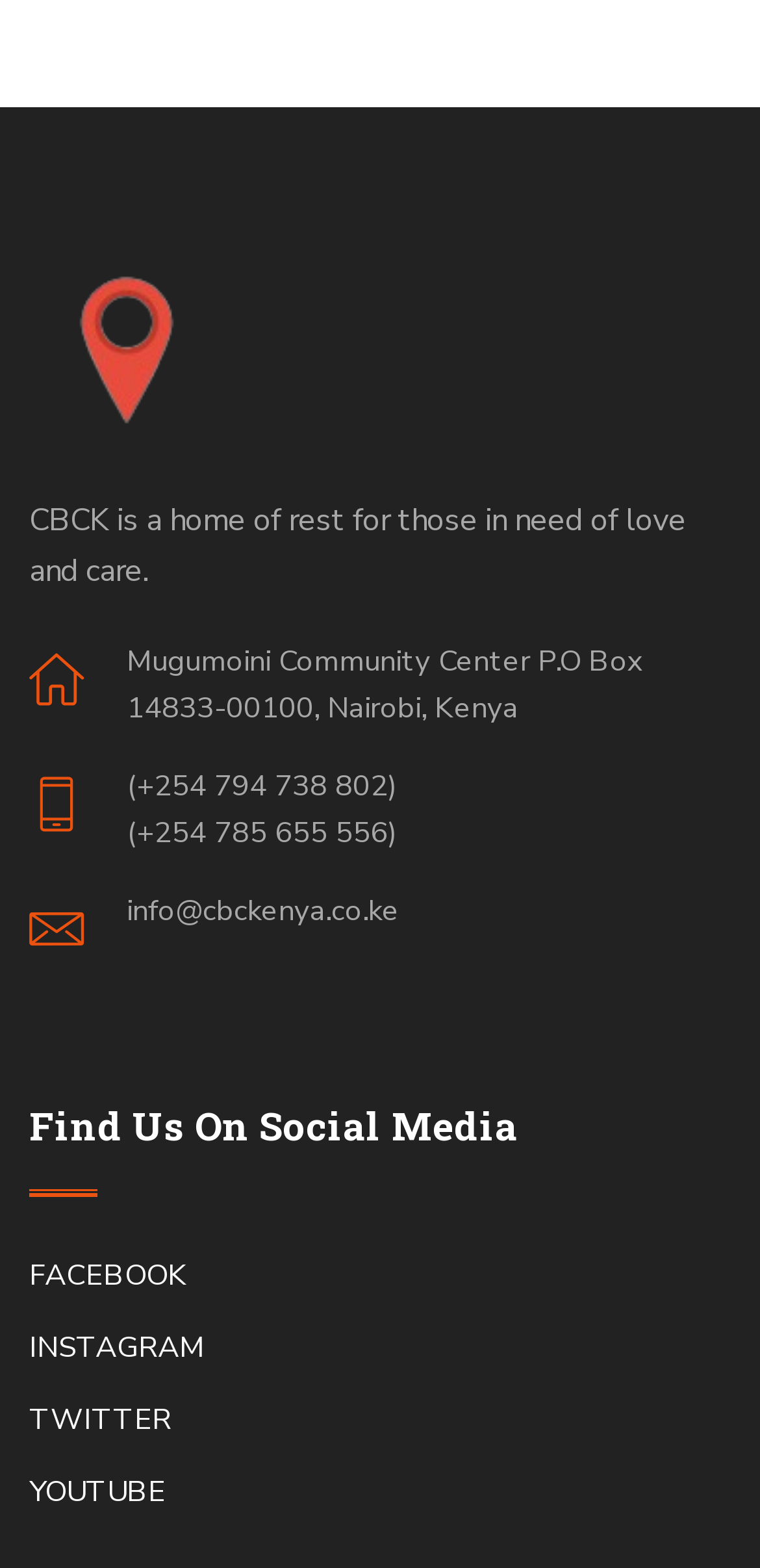What is the email address of the center?
Please answer the question as detailed as possible.

I found the answer by looking at the StaticText element with the text 'info@cbckenya.co.ke' which provides the email address of the center.